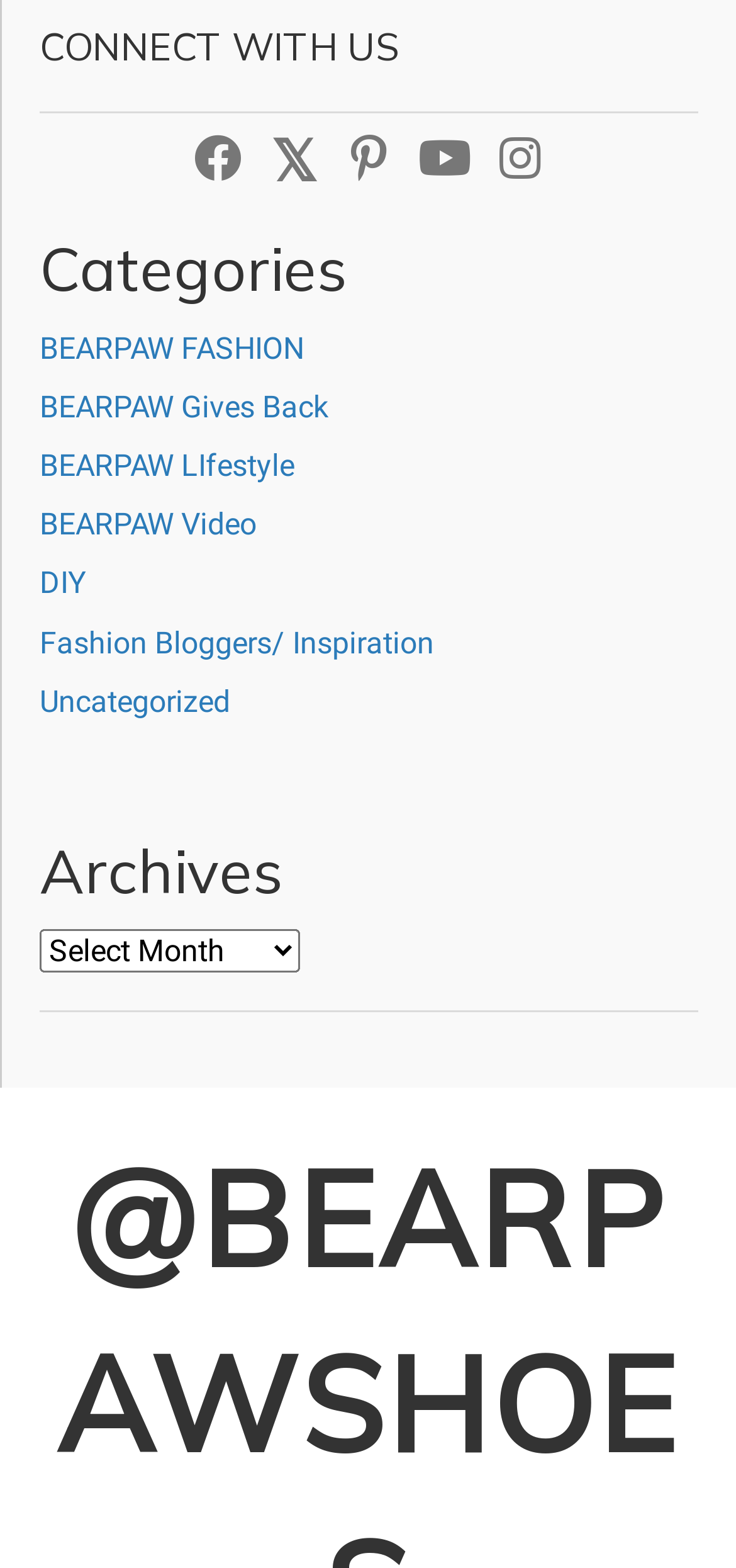Could you highlight the region that needs to be clicked to execute the instruction: "Explore BEARPAW Lifestyle"?

[0.054, 0.285, 0.4, 0.308]